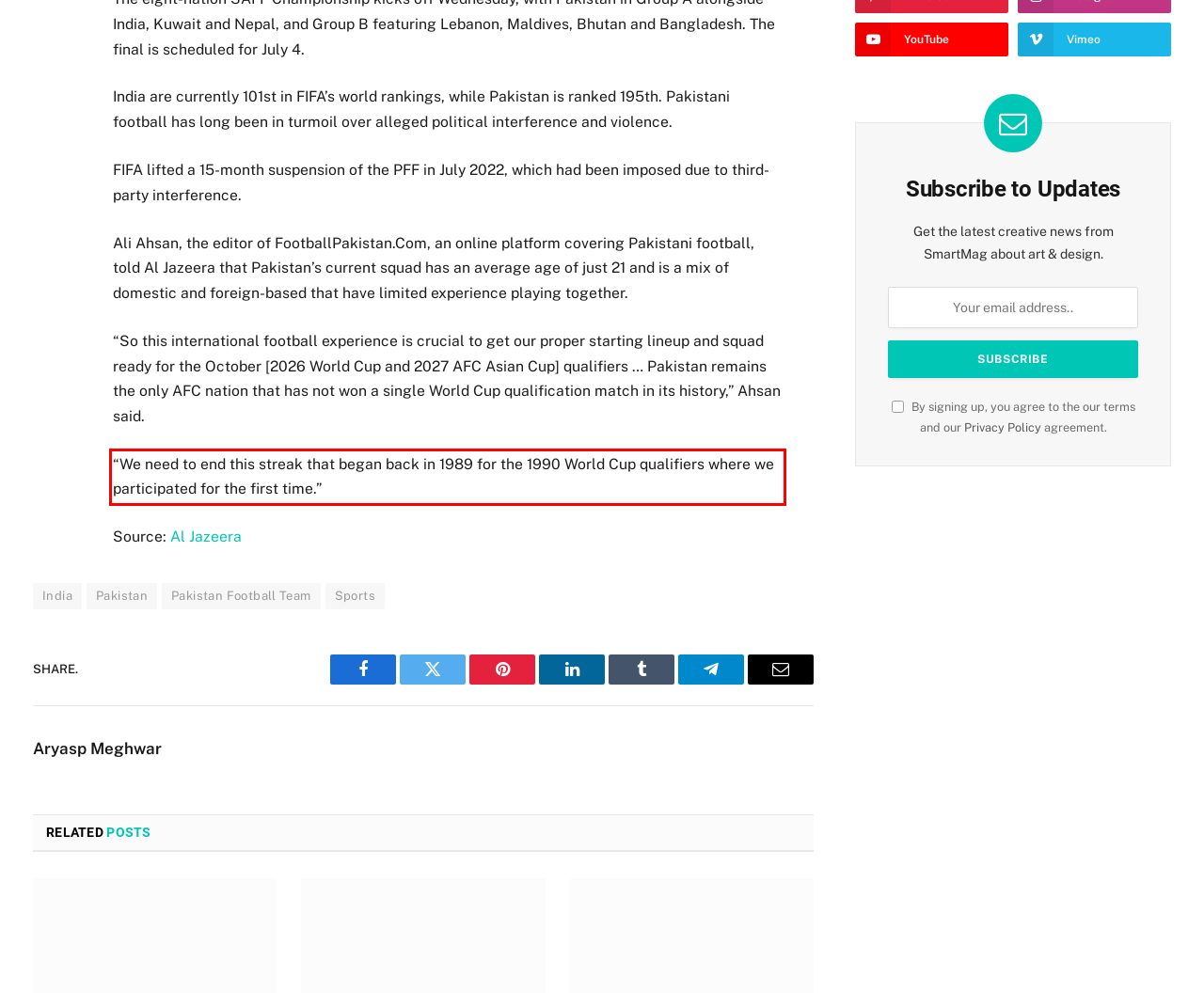Given a screenshot of a webpage, locate the red bounding box and extract the text it encloses.

“We need to end this streak that began back in 1989 for the 1990 World Cup qualifiers where we participated for the first time.”